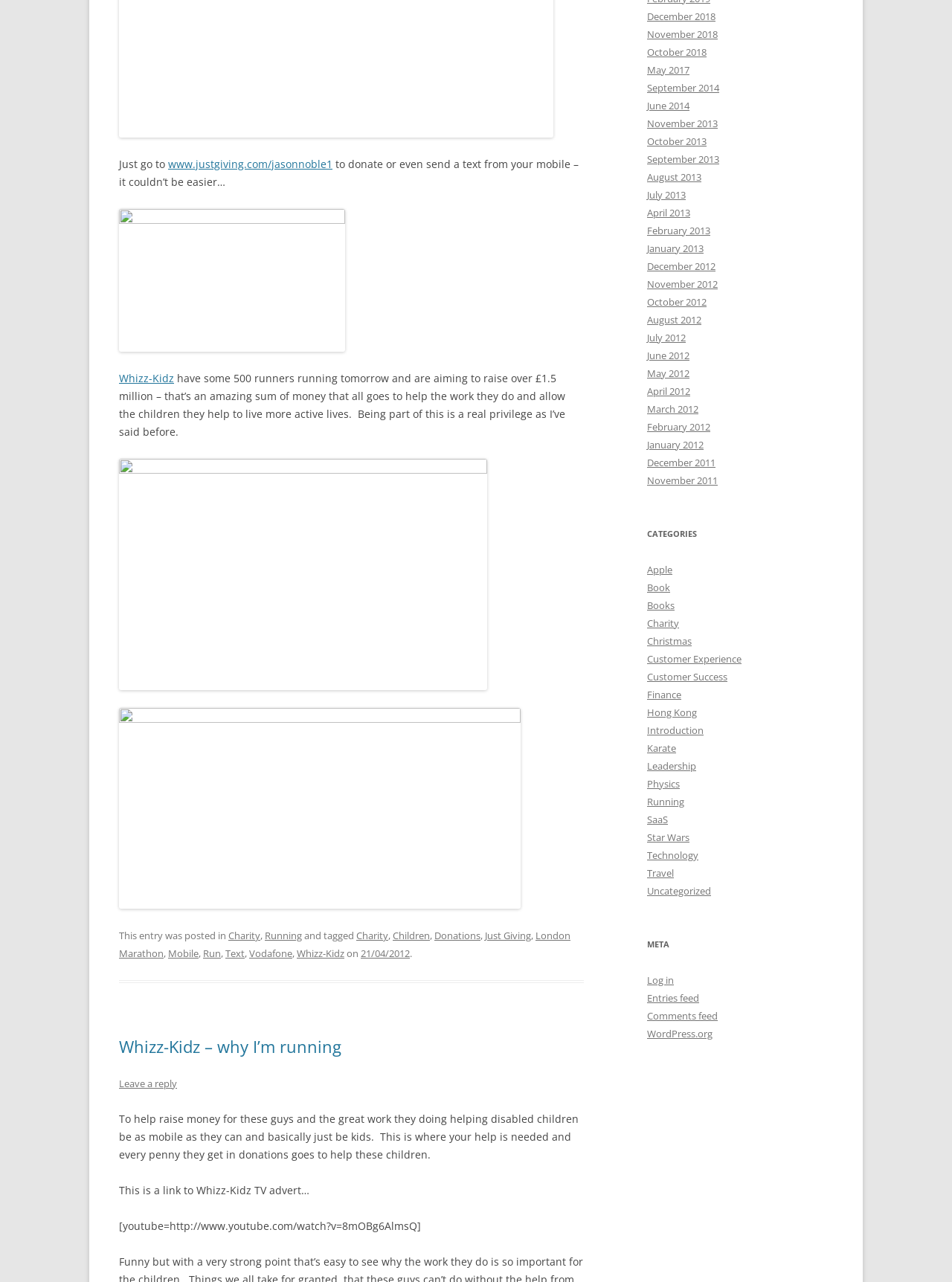What is the purpose of the author's run?
Provide a detailed and extensive answer to the question.

The webpage explains that the author is running to raise money for Whizz-Kidz, a charity that helps disabled children, and that every penny donated goes towards helping these children.